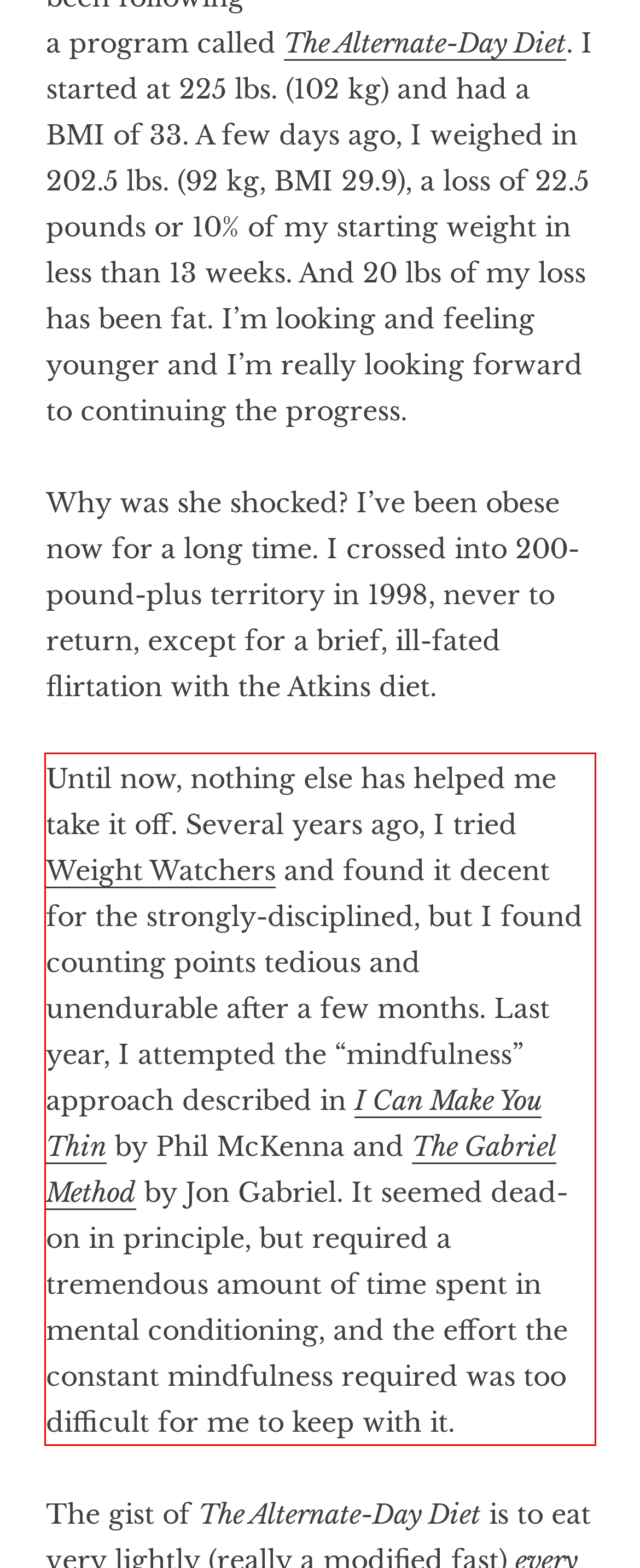Identify and transcribe the text content enclosed by the red bounding box in the given screenshot.

Until now, nothing else has helped me take it off. Several years ago, I tried Weight Watchers and found it decent for the strongly-disciplined, but I found counting points tedious and unendurable after a few months. Last year, I attempted the “mindfulness” approach described in I Can Make You Thin by Phil McKenna and The Gabriel Method by Jon Gabriel. It seemed dead-on in principle, but required a tremendous amount of time spent in mental conditioning, and the effort the constant mindfulness required was too difficult for me to keep with it.